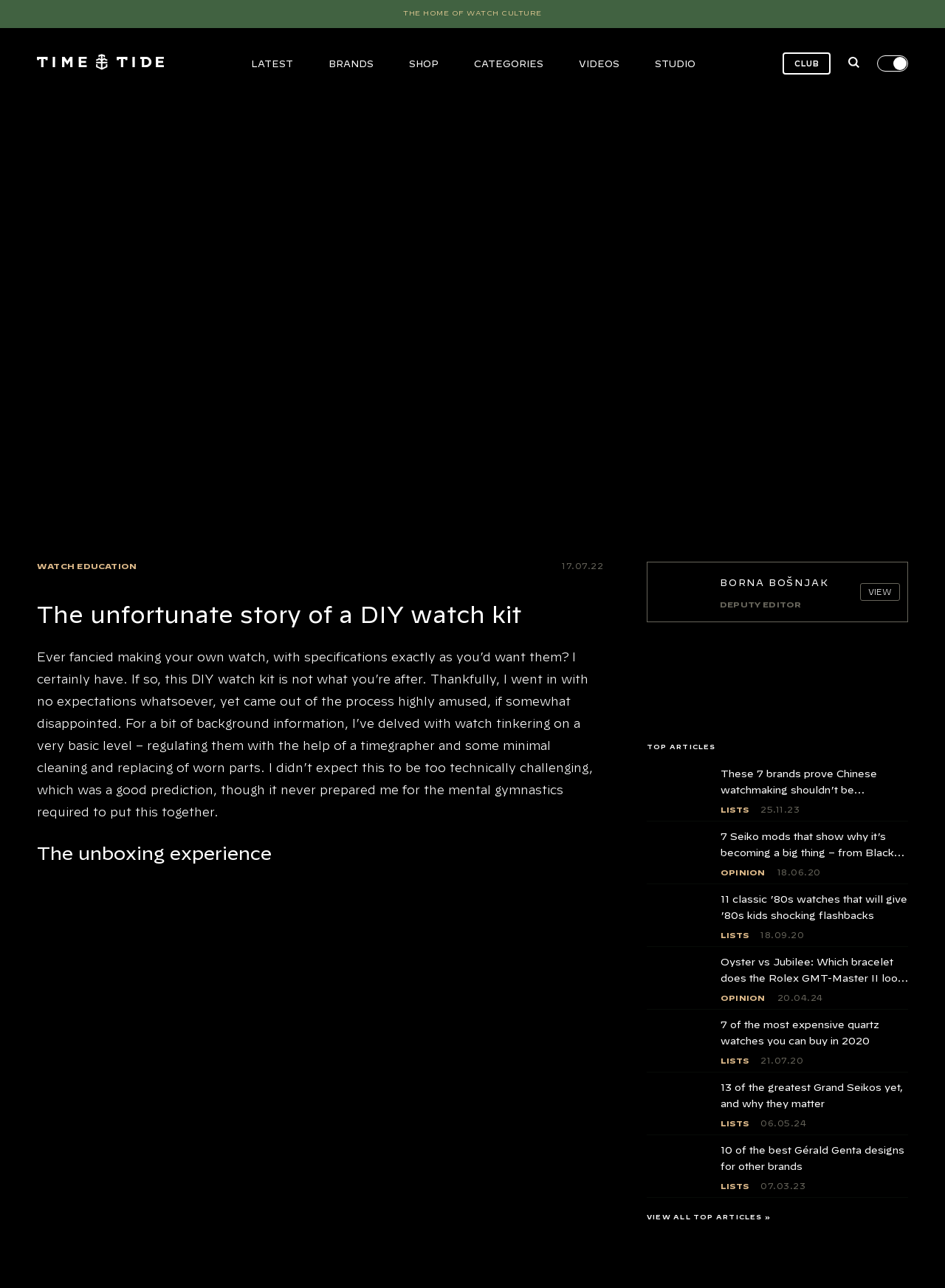Show me the bounding box coordinates of the clickable region to achieve the task as per the instruction: "Read the story of a DIY watch kit".

[0.039, 0.465, 0.638, 0.49]